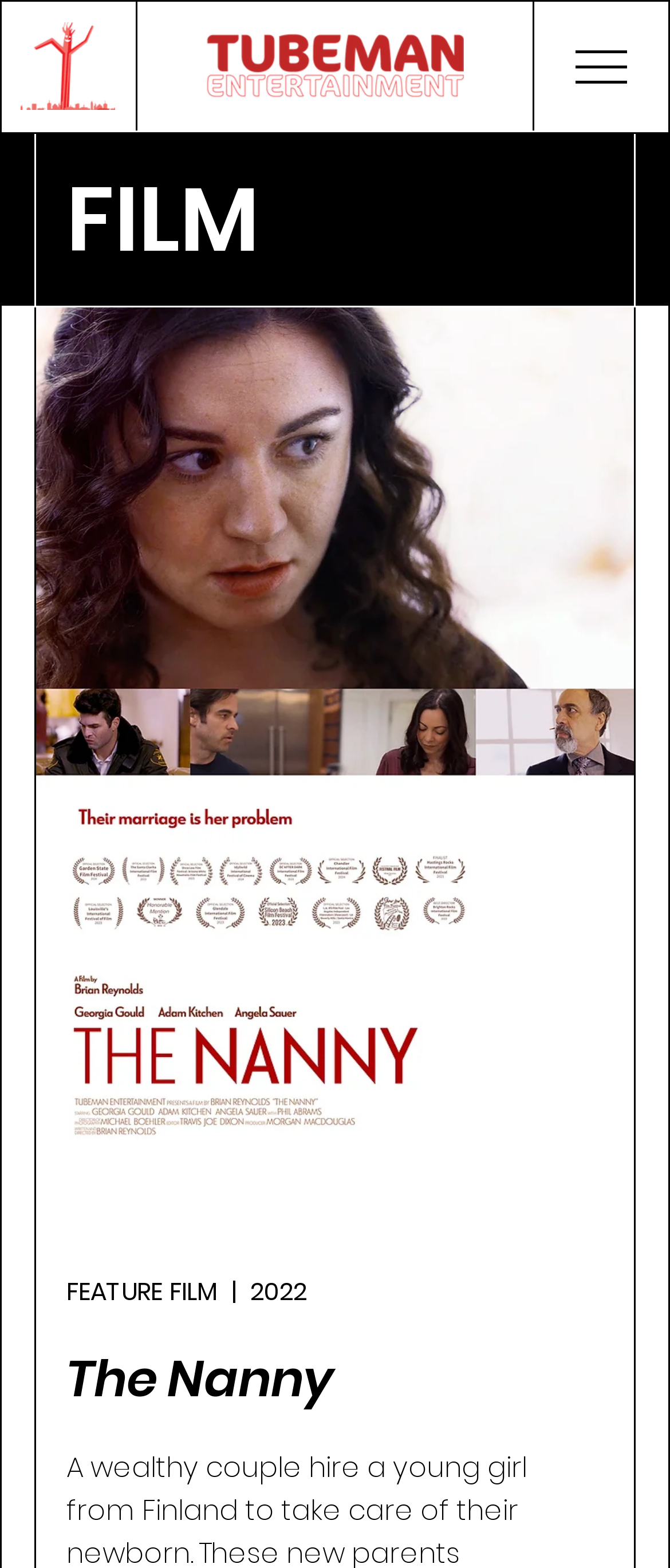Respond to the following question with a brief word or phrase:
What is the purpose of the button with the image?

Open Site Navigation